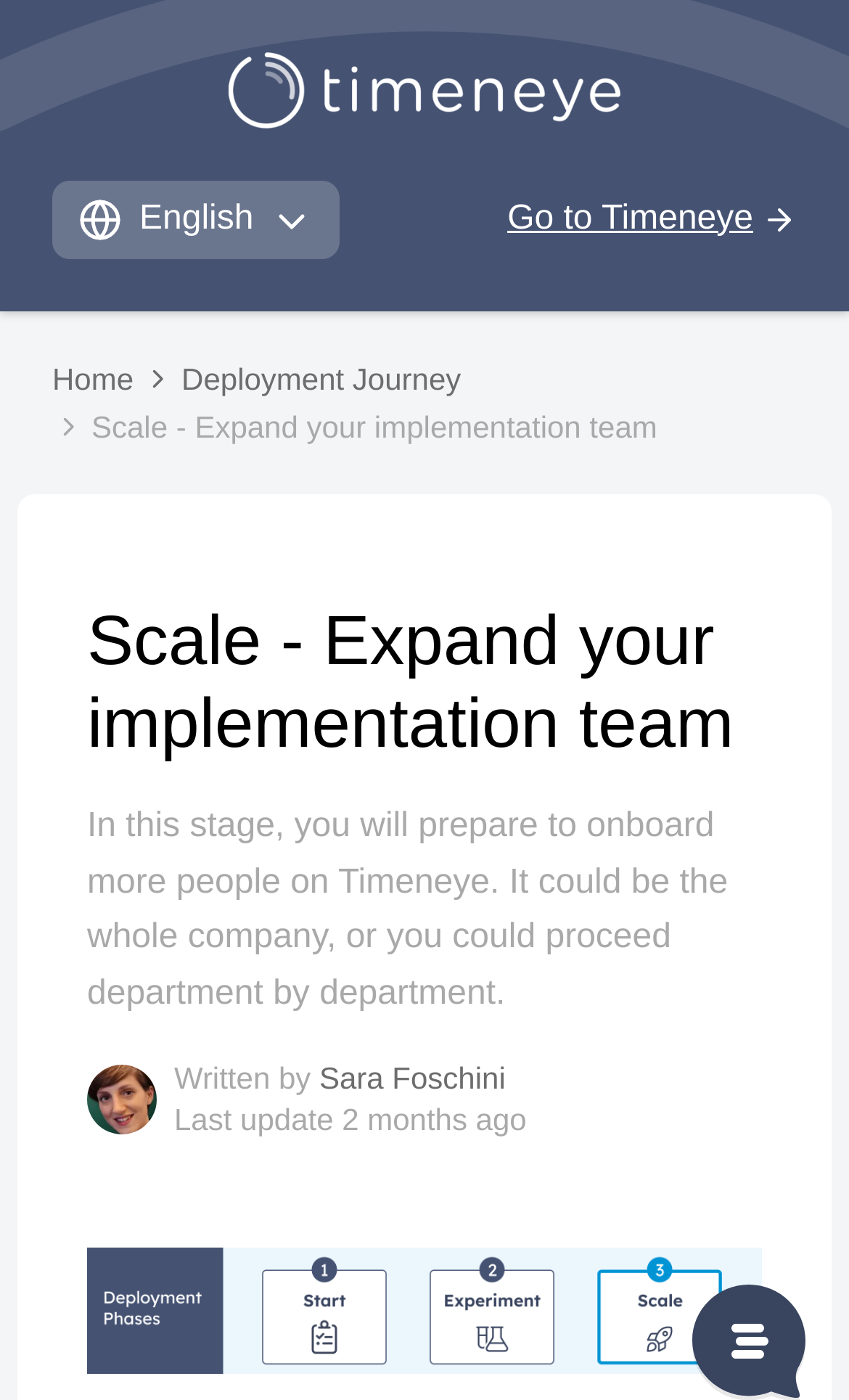What is the name of the company mentioned?
Answer briefly with a single word or phrase based on the image.

Timeneye